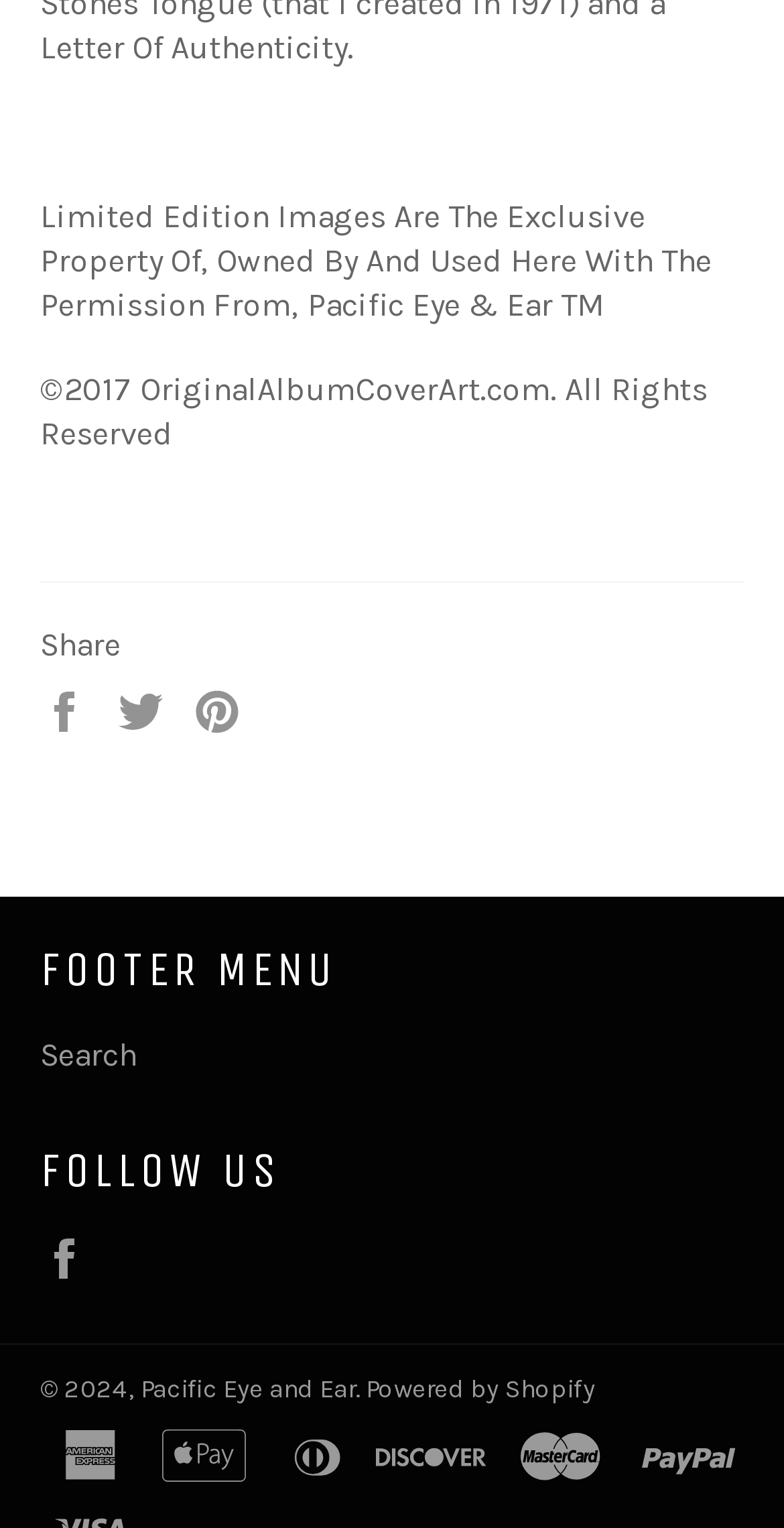With reference to the screenshot, provide a detailed response to the question below:
What is the copyright year of OriginalAlbumCoverArt.com?

The copyright year can be found in the static text element '©2017 OriginalAlbumCoverArt.com. All Rights Reserved' which is located at the top of the webpage.